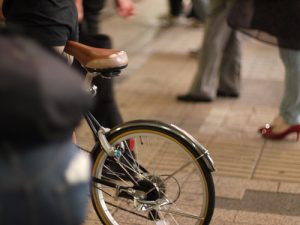Explain the image with as much detail as possible.

The image showcases a stylish bike, known as a "Crowd bike," prominently featured in a social setting. The bike is positioned slightly to the side, with a focus on its sleek rear wheel and distinctive frame. Adjacent to the bike, there are blurred figures of individuals walking, highlighting the urban environment where the bike might be used. 

This scene emphasizes the versatility of bike choices; it suggests that one should consider their riding intentions—whether for commuting, leisure, or tackling various terrains—when selecting a bike model. The nuances of the bike's design reflect a balance between aesthetics and practical use, making it an appealing option for both casual riders and serious bikers alike. The background context implies an active, vibrant atmosphere, ideal for bike enthusiasts exploring different riding opportunities.